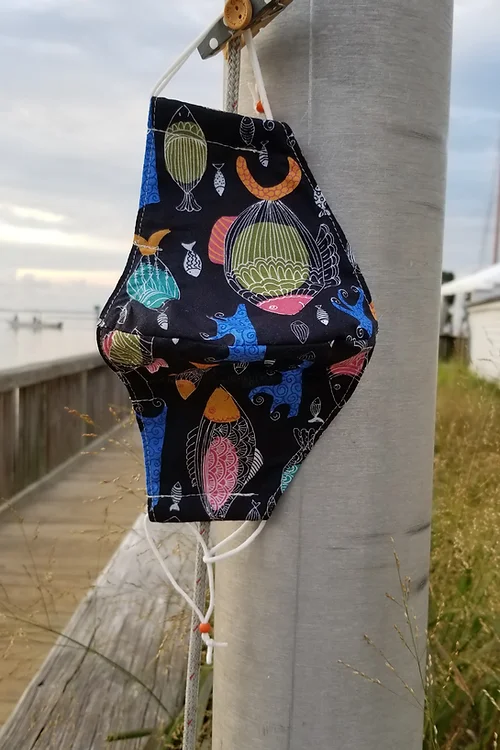Provide an in-depth description of the image.

This image showcases a vibrant and uniquely designed adult face mask featuring an intricate pattern of multicolored fish set against a black background. The mask is displayed hanging on a post, with a serene waterfront scene in the background that complements its lively colors. Made from 100% cotton, this mask includes soft elastic ear loops for comfort and a flexible nose clip to ensure a good fit. It reflects a whimsical style, making it not only functional but also a fashionable accessory for everyday use or special occasions. The design merges practicality with artistic flair, ideal for those who appreciate both comfort and creativity in their face coverings.